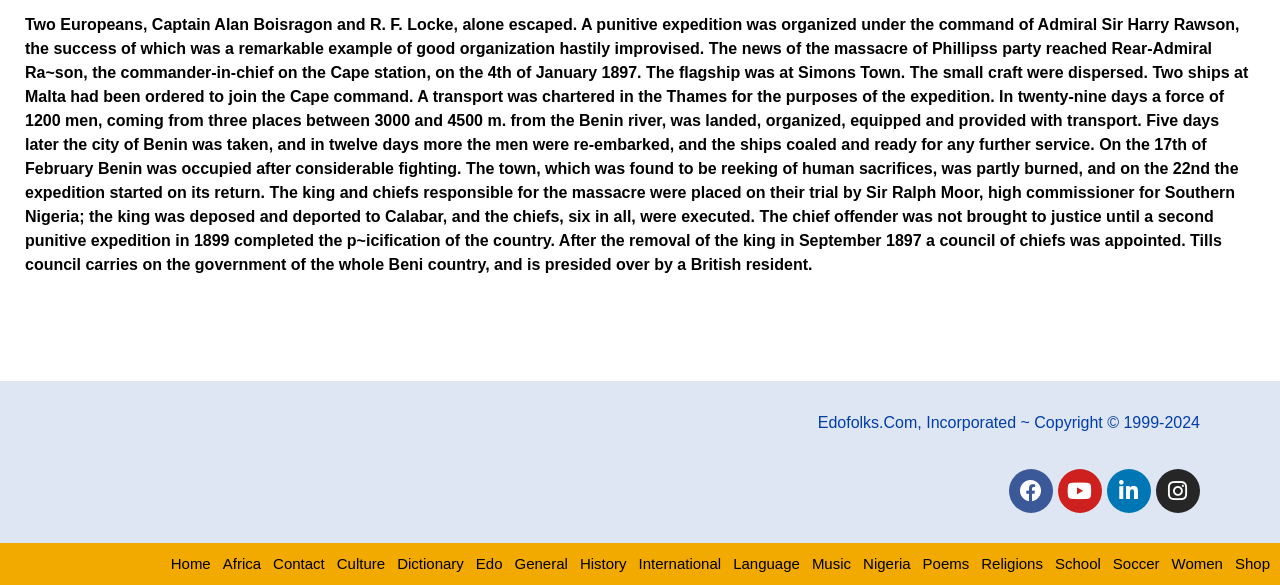Could you determine the bounding box coordinates of the clickable element to complete the instruction: "Go to the Home page"? Provide the coordinates as four float numbers between 0 and 1, i.e., [left, top, right, bottom].

[0.133, 0.945, 0.165, 0.984]